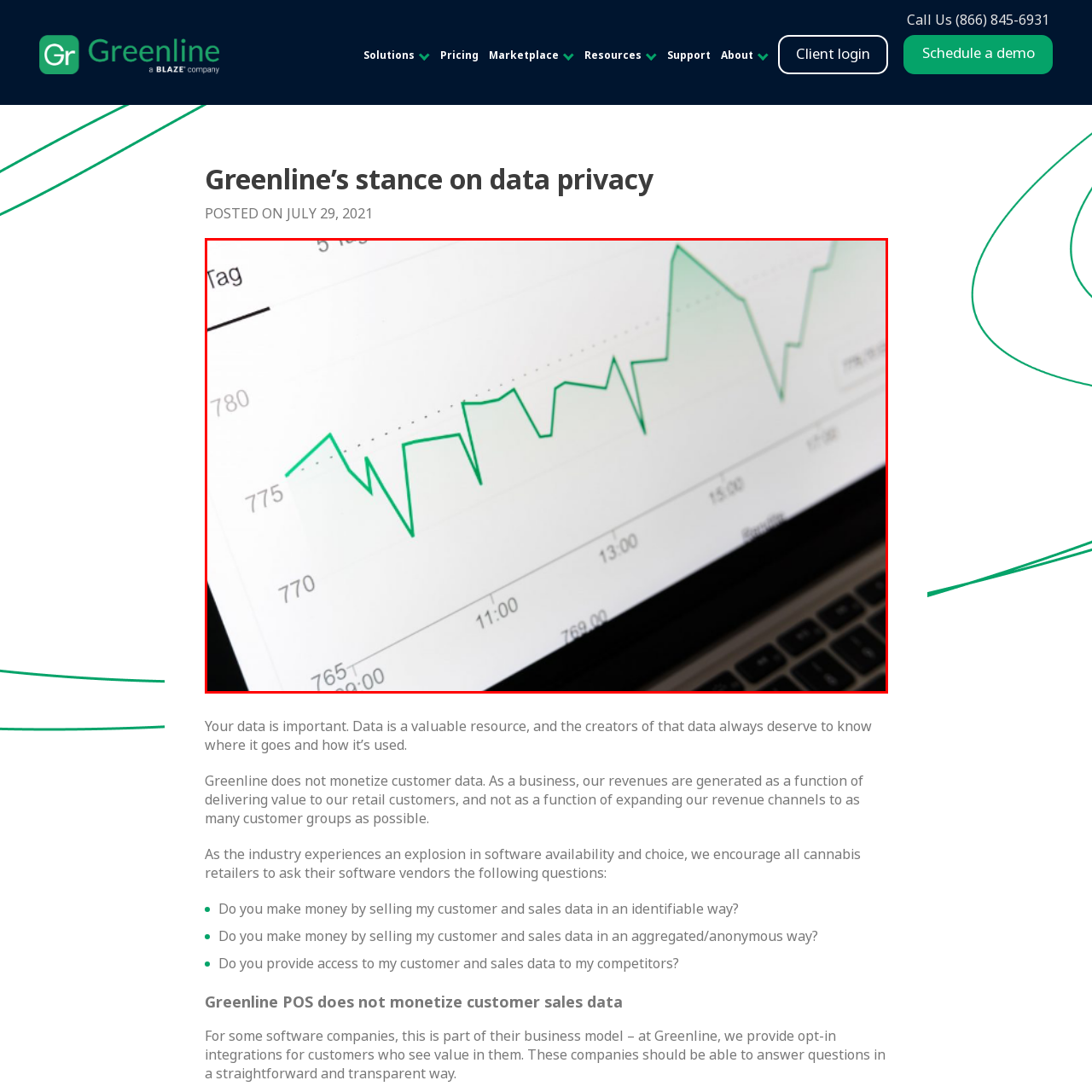Inspect the section within the red border, What time increments are marked on the horizontal axis? Provide a one-word or one-phrase answer.

10:00, 11:00, 12:00, 13:00